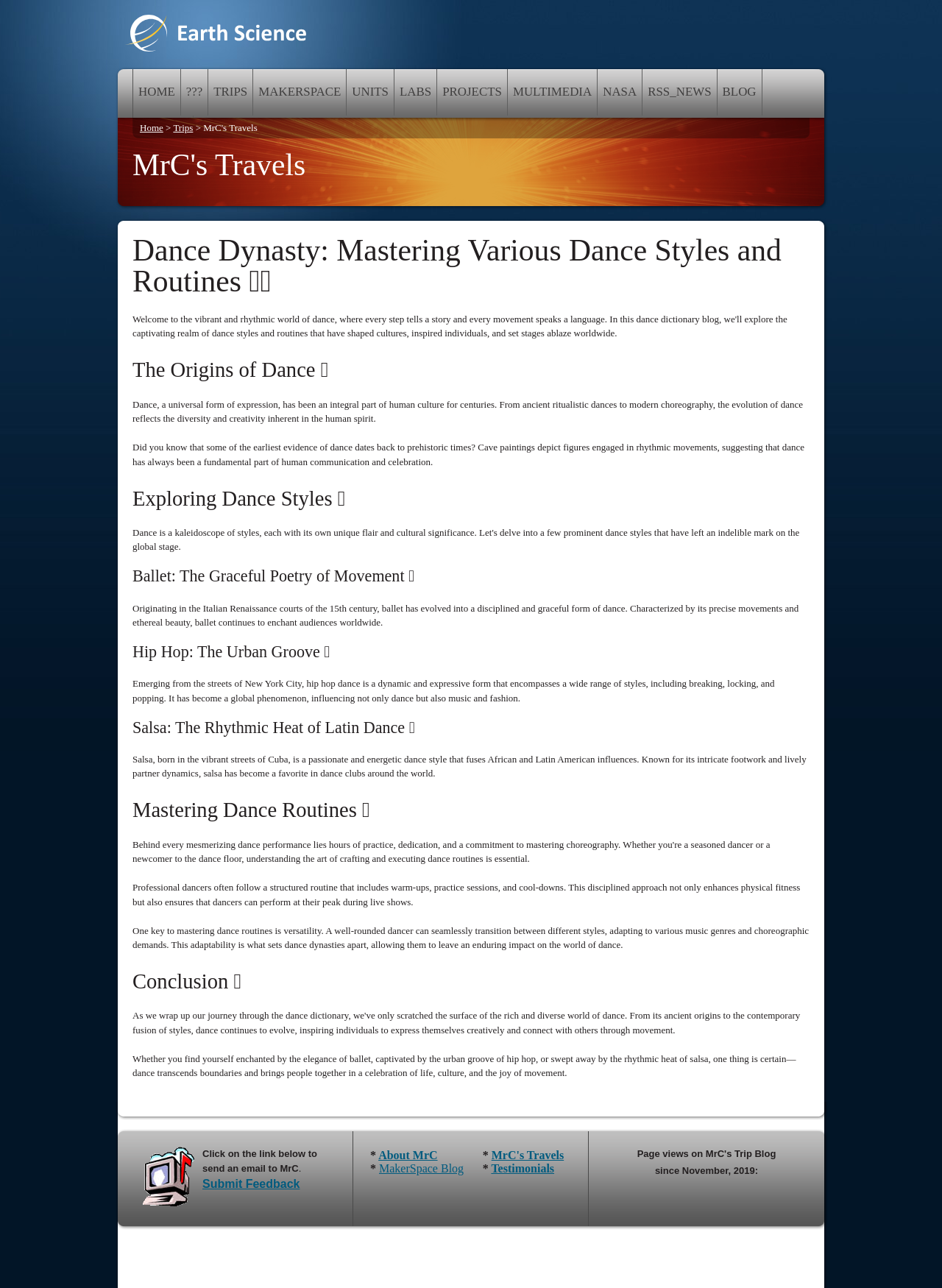Pinpoint the bounding box coordinates of the area that must be clicked to complete this instruction: "Explore the TRIPS page".

[0.221, 0.054, 0.268, 0.09]